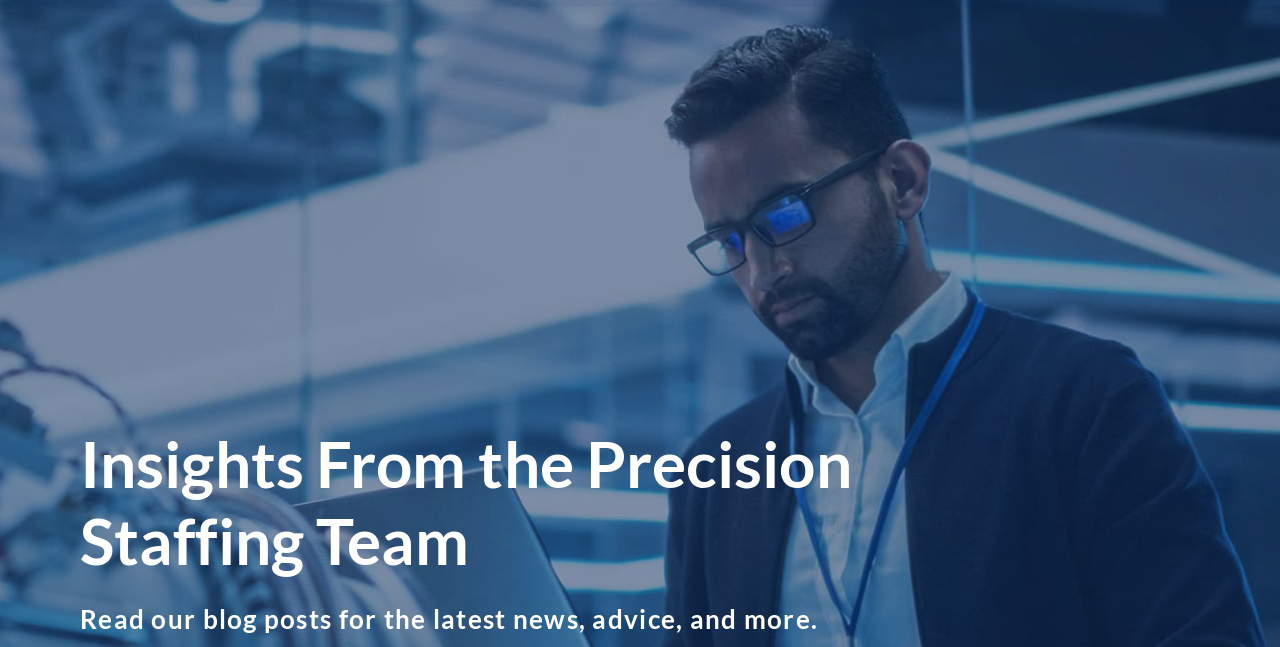Determine the bounding box coordinates of the clickable region to carry out the instruction: "Read the blog".

[0.811, 0.074, 0.854, 0.124]